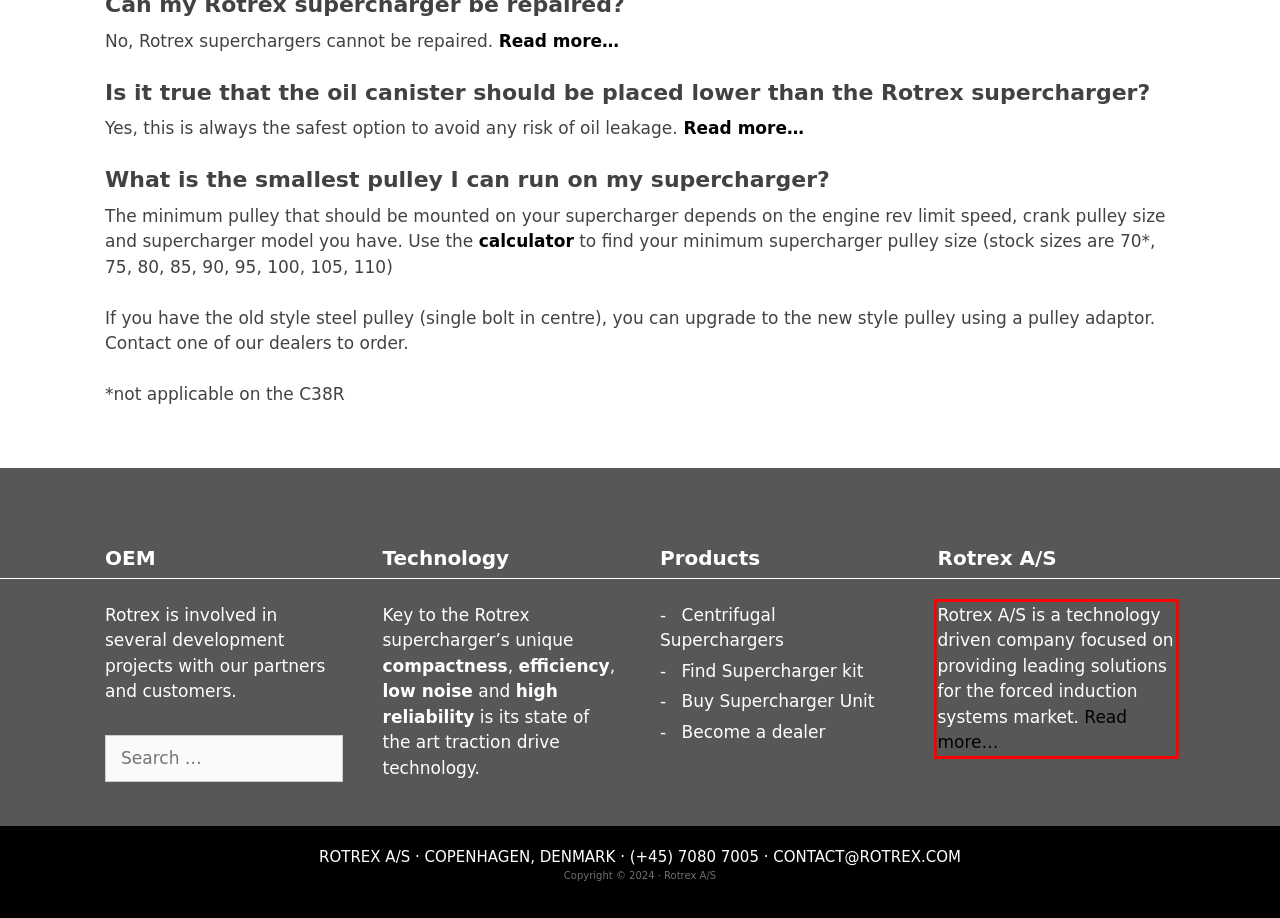Inspect the webpage screenshot that has a red bounding box and use OCR technology to read and display the text inside the red bounding box.

Rotrex A/S is a technology driven company focused on providing leading solutions for the forced induction systems market. Read more…